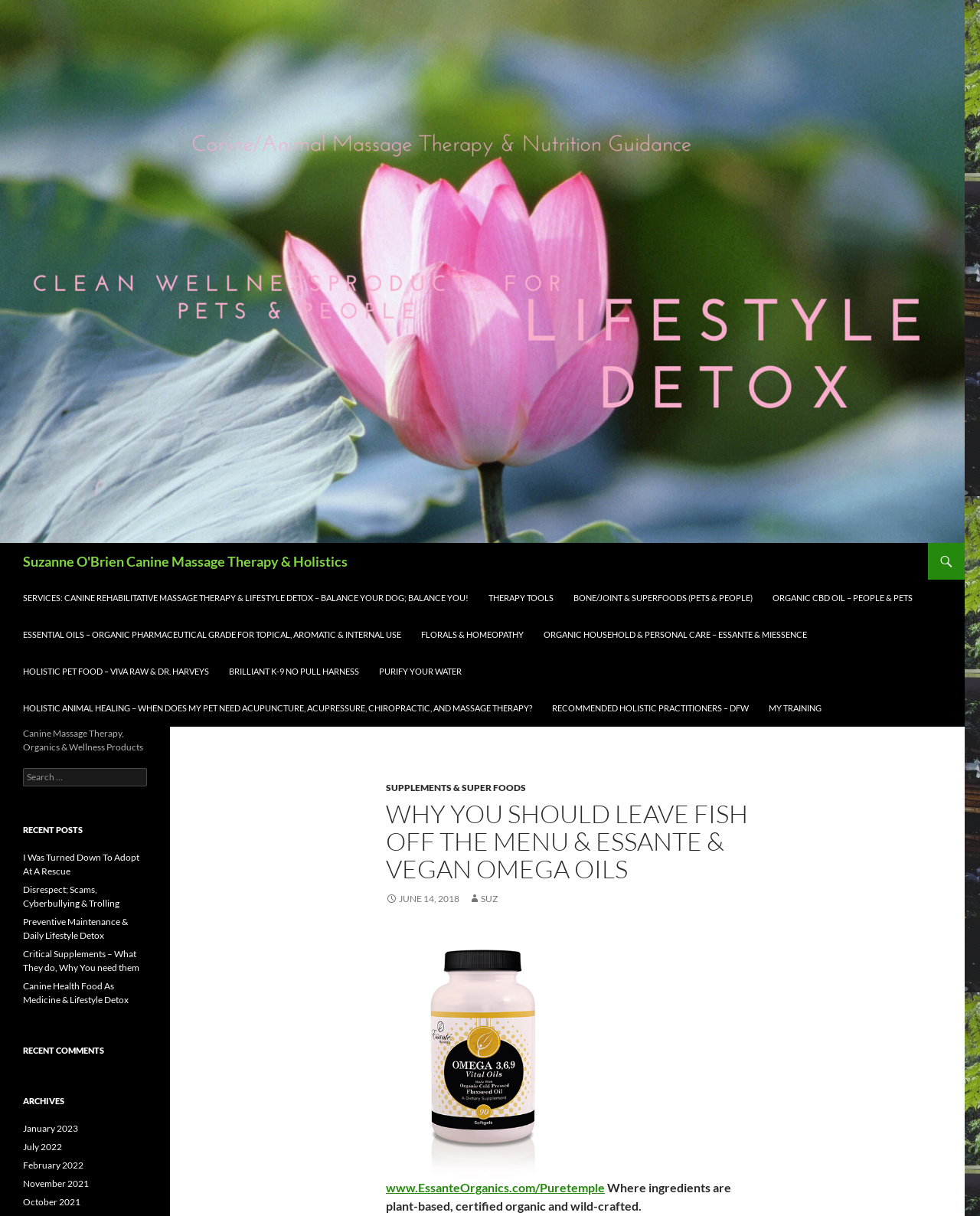Give a concise answer using only one word or phrase for this question:
What is the name of the canine massage therapy service?

Suzanne O'Brien Canine Massage Therapy & Holistics